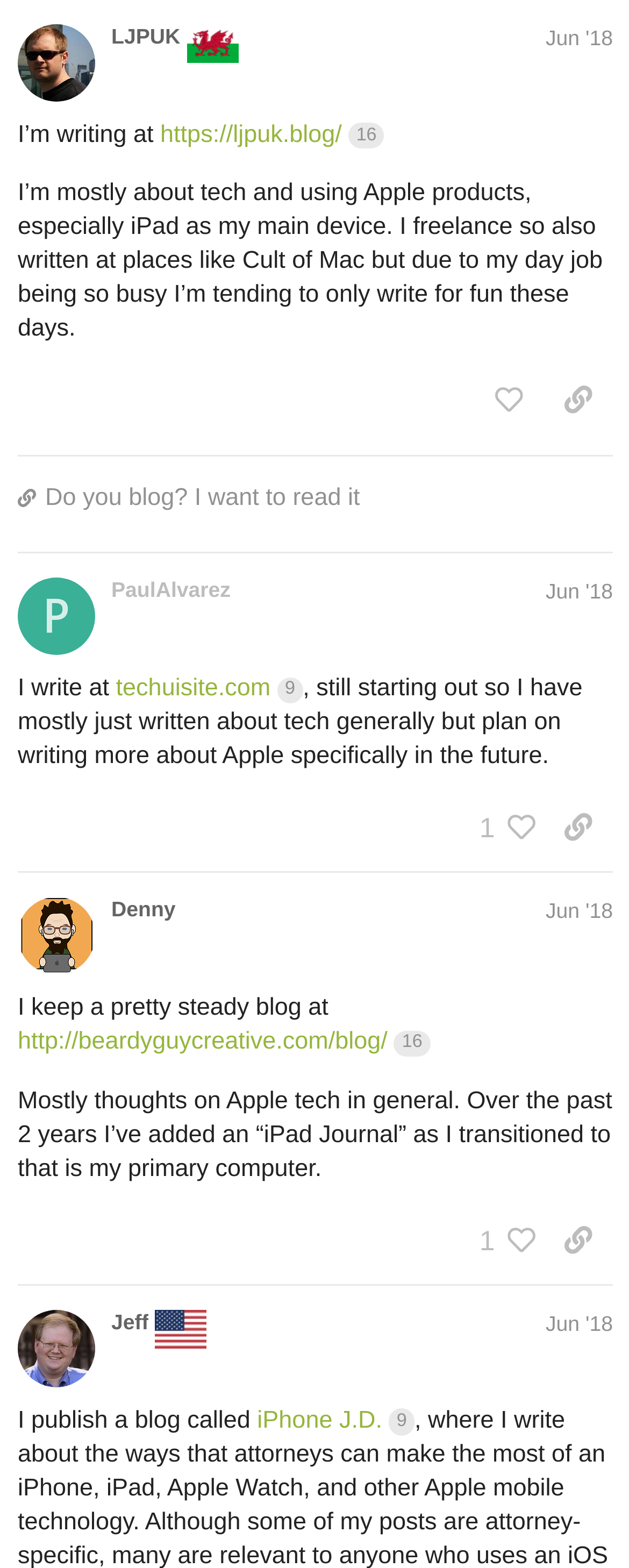What is the URL of the blog written by Denny?
Using the image, give a concise answer in the form of a single word or short phrase.

http://beardyguycreative.com/blog/